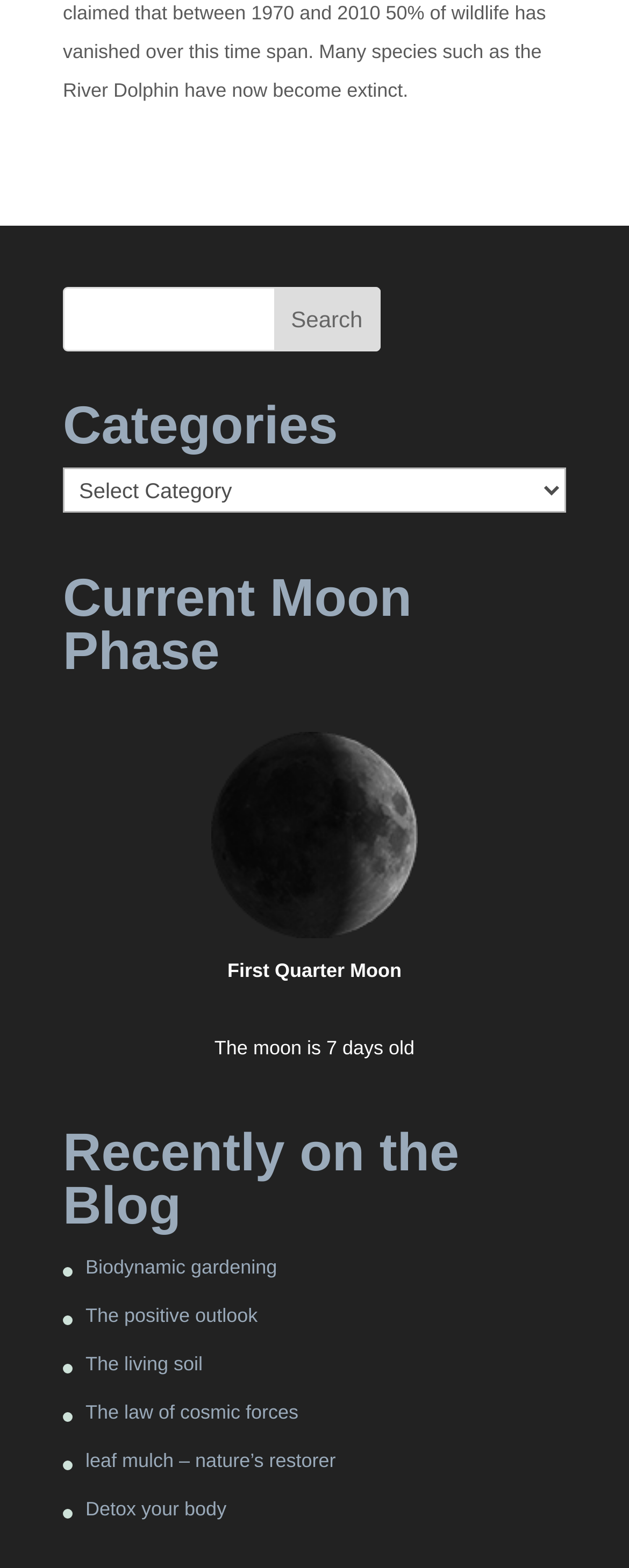Identify the bounding box coordinates for the element you need to click to achieve the following task: "Search for something". Provide the bounding box coordinates as four float numbers between 0 and 1, in the form [left, top, right, bottom].

[0.1, 0.183, 0.604, 0.224]